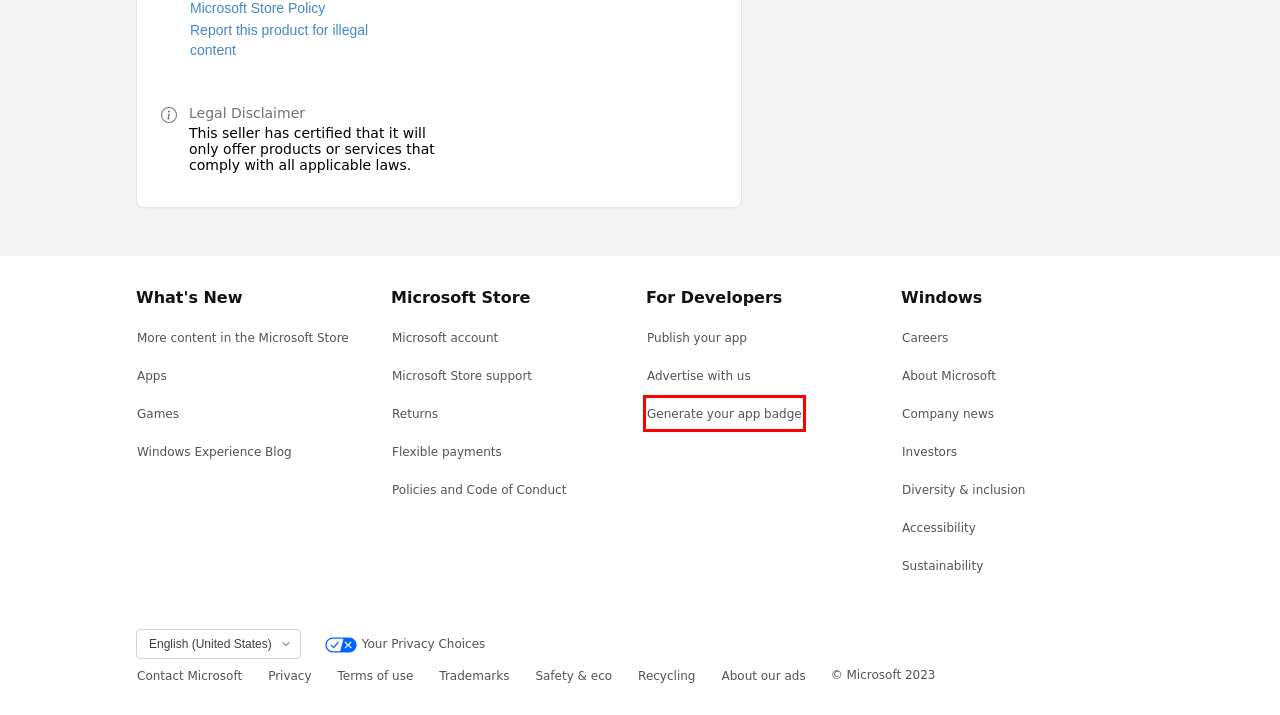You are given a webpage screenshot where a red bounding box highlights an element. Determine the most fitting webpage description for the new page that loads after clicking the element within the red bounding box. Here are the candidates:
A. Home | Microsoft Careers
B. Homepage - Source
C. Microsoft Apps
D. End-of-life management and recycling | Microsoft Legal
E. About Microsoft | Mission and Vision | Microsoft
F. Digital Safety | Report a concern
G. Trademark and Brand Guidelines | Microsoft Legal
H. Publish your app in the Microsoft Store - Windows apps | Microsoft Learn

C